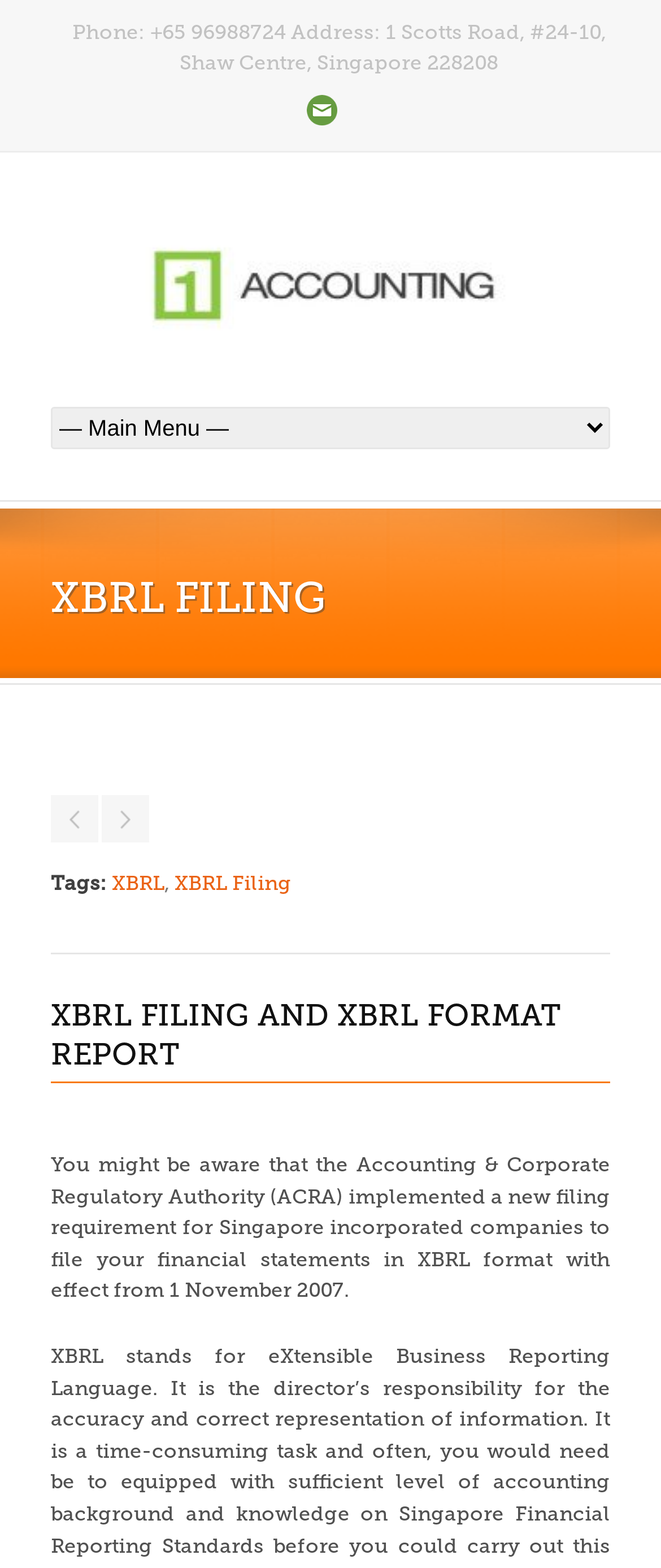What is the address?
Deliver a detailed and extensive answer to the question.

I found the address by looking at the top section of the webpage, where it says 'Address:' followed by the address '1 Scotts Road, #24-10, Shaw Centre, Singapore 228208'.